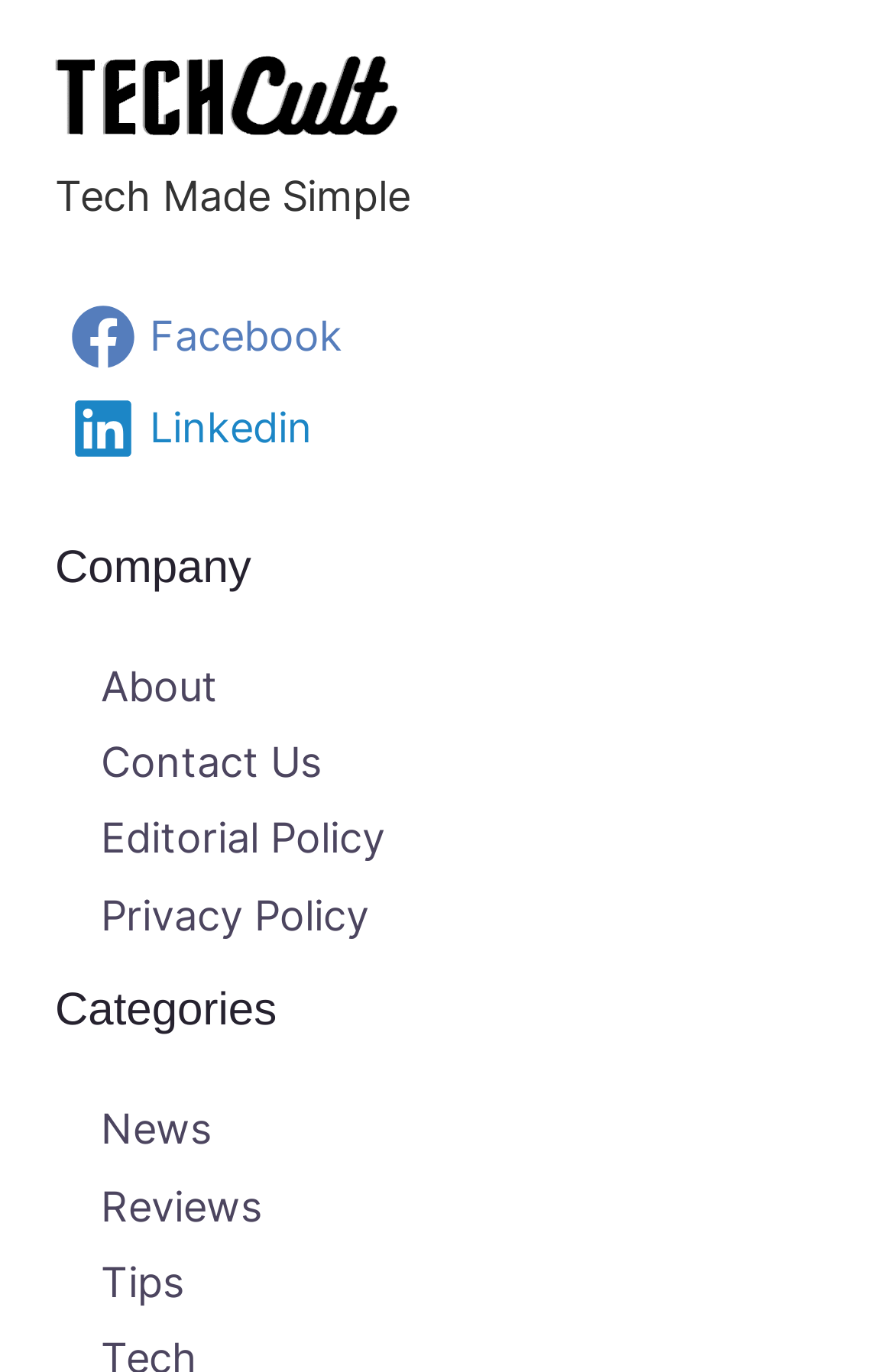Please specify the bounding box coordinates of the clickable region necessary for completing the following instruction: "read News". The coordinates must consist of four float numbers between 0 and 1, i.e., [left, top, right, bottom].

[0.113, 0.805, 0.236, 0.841]